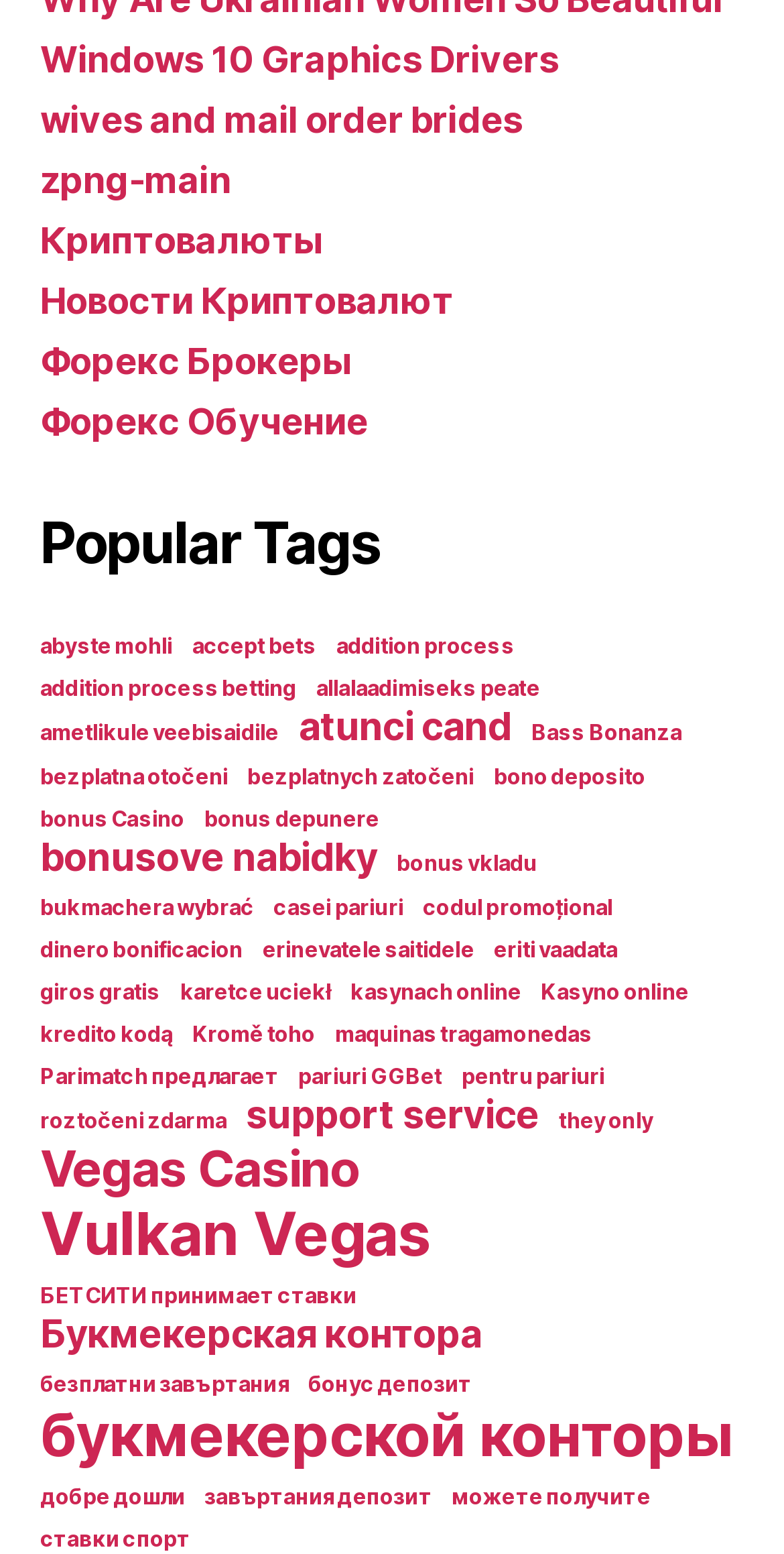Please identify the bounding box coordinates of the region to click in order to complete the given instruction: "view orders". The coordinates should be four float numbers between 0 and 1, i.e., [left, top, right, bottom].

None